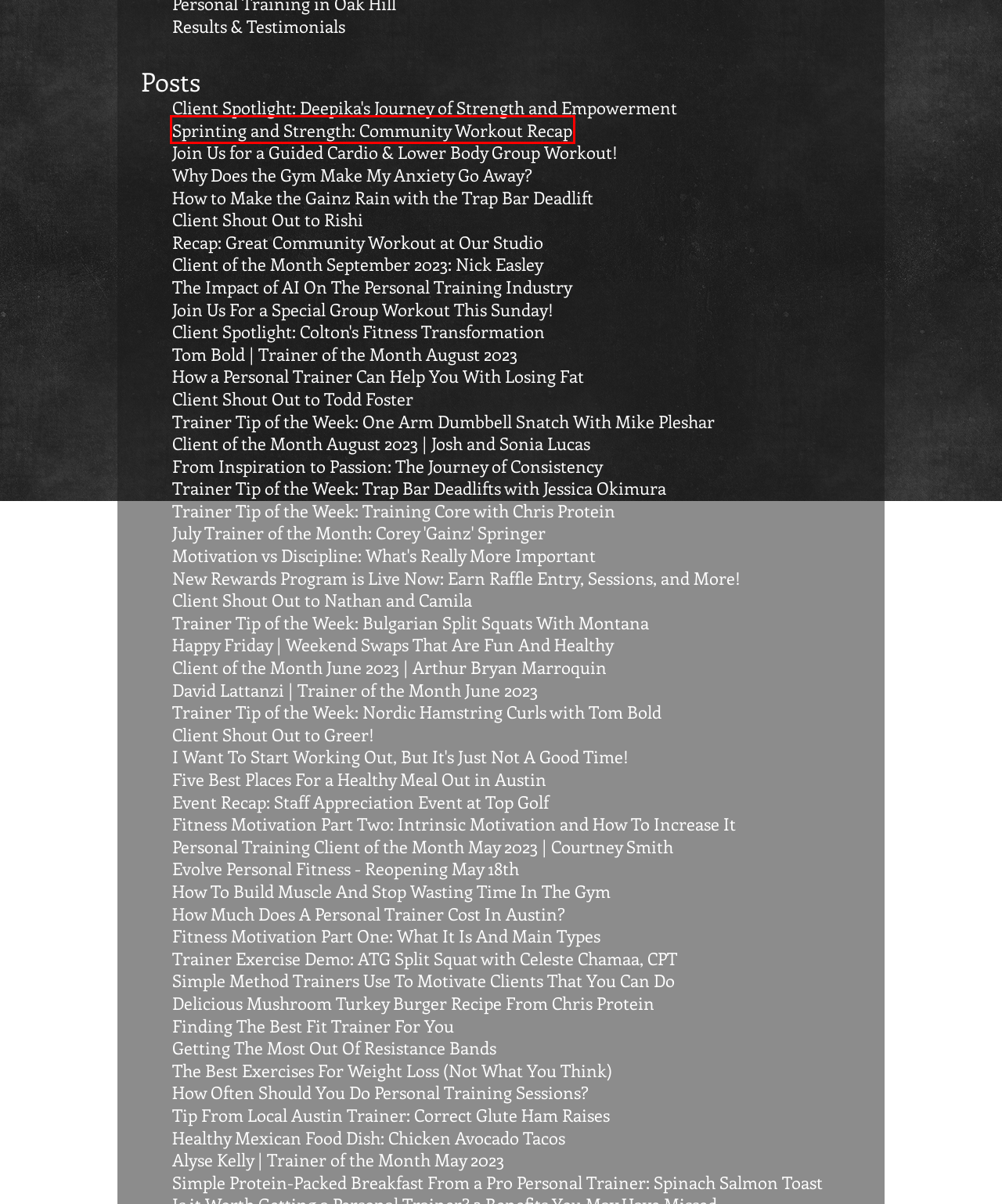You are provided with a screenshot of a webpage that has a red bounding box highlighting a UI element. Choose the most accurate webpage description that matches the new webpage after clicking the highlighted element. Here are your choices:
A. New Rewards Program is Live: Earn Raffle Entry, Sessions, and More
B. Sprinting and Strength: Community Workout Recap
C. Tip From Local Austin Trainer: Correct Glute Ham Raises
D. Tom Bold | Trainer of the Month August 2023
E. Finding The Best Fit Trainer For You
F. Alyse Kelly | Trainer of the Month May 2023
G. I Want To Start Working Out, But It's Just Not A Good Time!
H. How To Build Muscle And Stop Wasting Time In The Gym

B